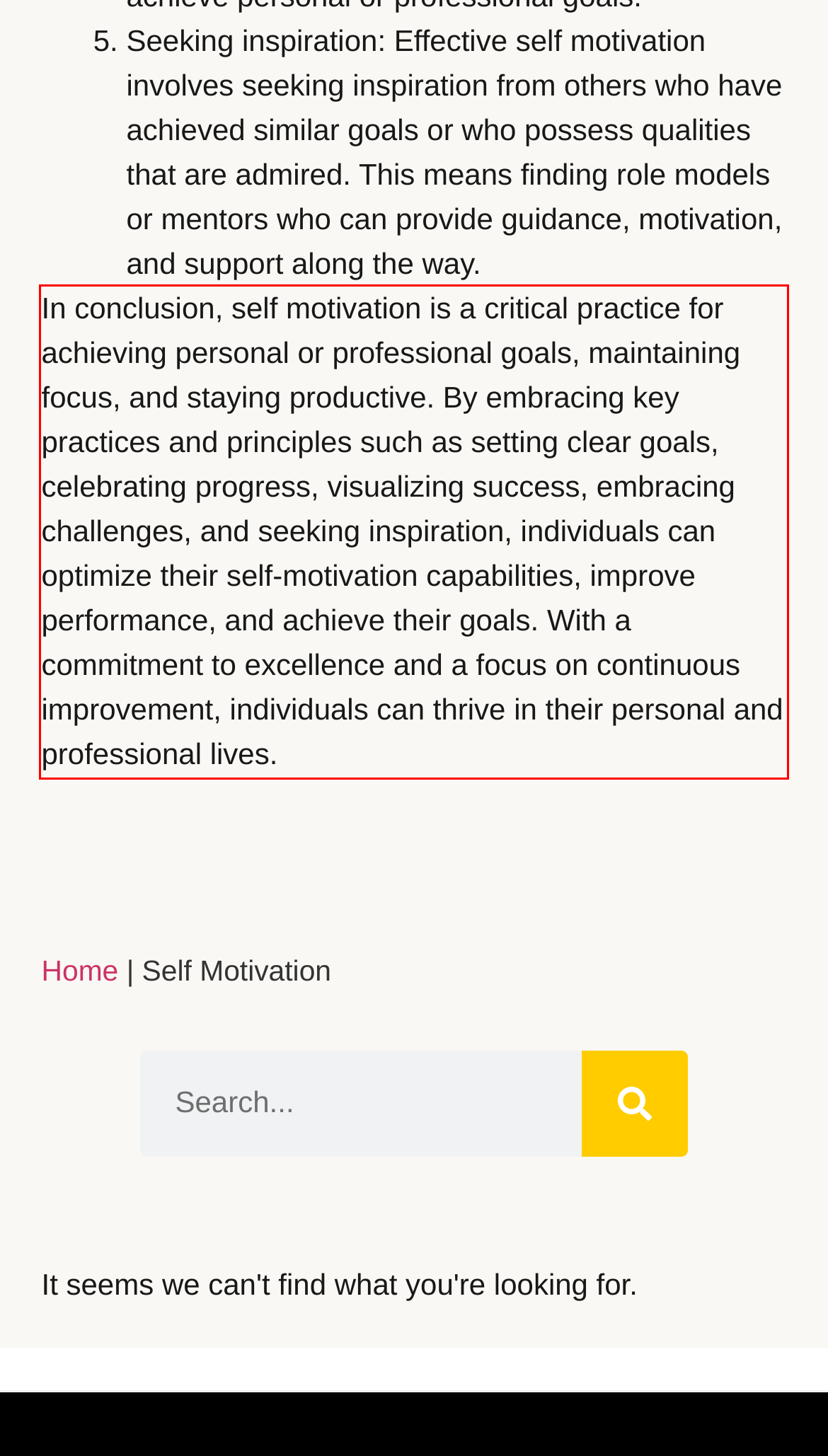From the provided screenshot, extract the text content that is enclosed within the red bounding box.

In conclusion, self motivation is a critical practice for achieving personal or professional goals, maintaining focus, and staying productive. By embracing key practices and principles such as setting clear goals, celebrating progress, visualizing success, embracing challenges, and seeking inspiration, individuals can optimize their self-motivation capabilities, improve performance, and achieve their goals. With a commitment to excellence and a focus on continuous improvement, individuals can thrive in their personal and professional lives.